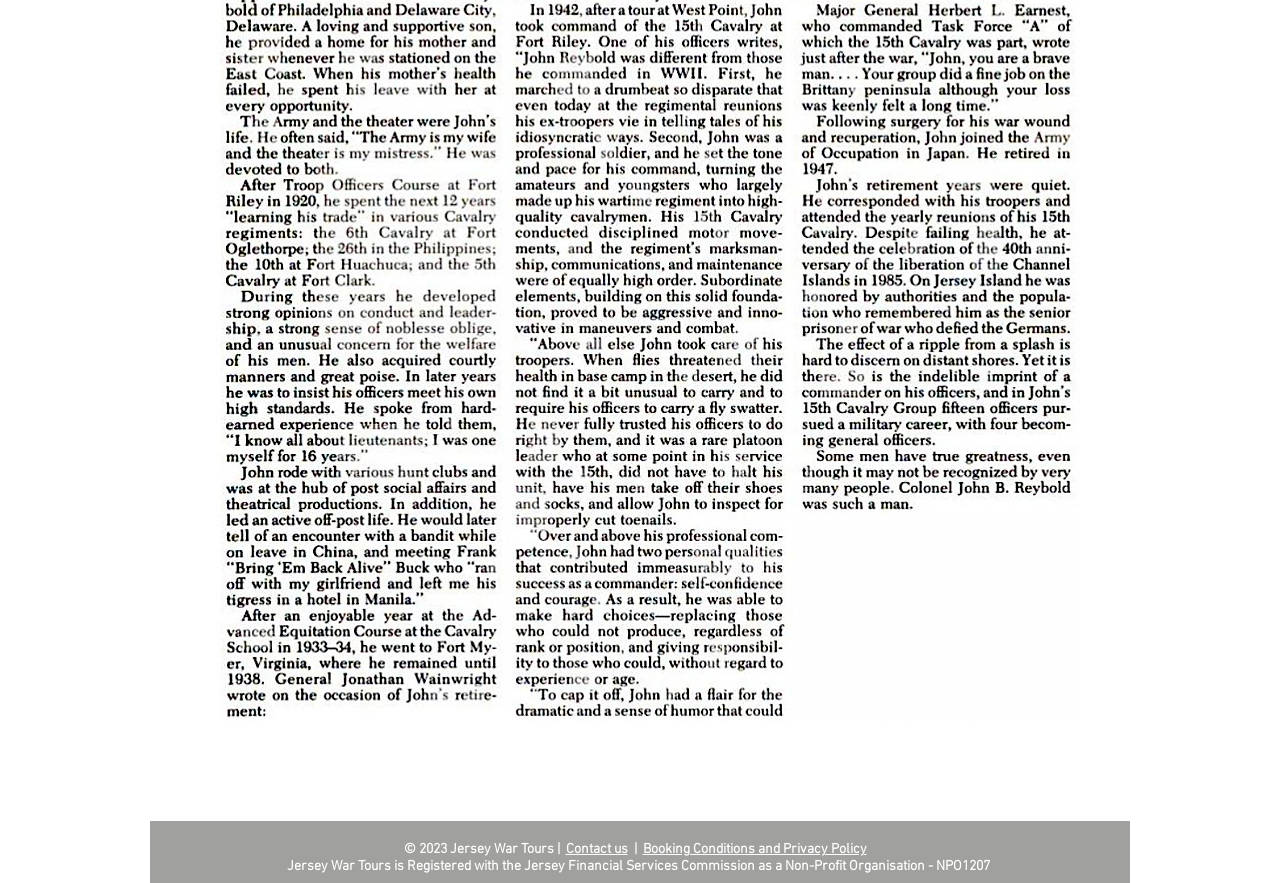How many links are there at the bottom of the webpage?
Answer the question with a single word or phrase by looking at the picture.

2